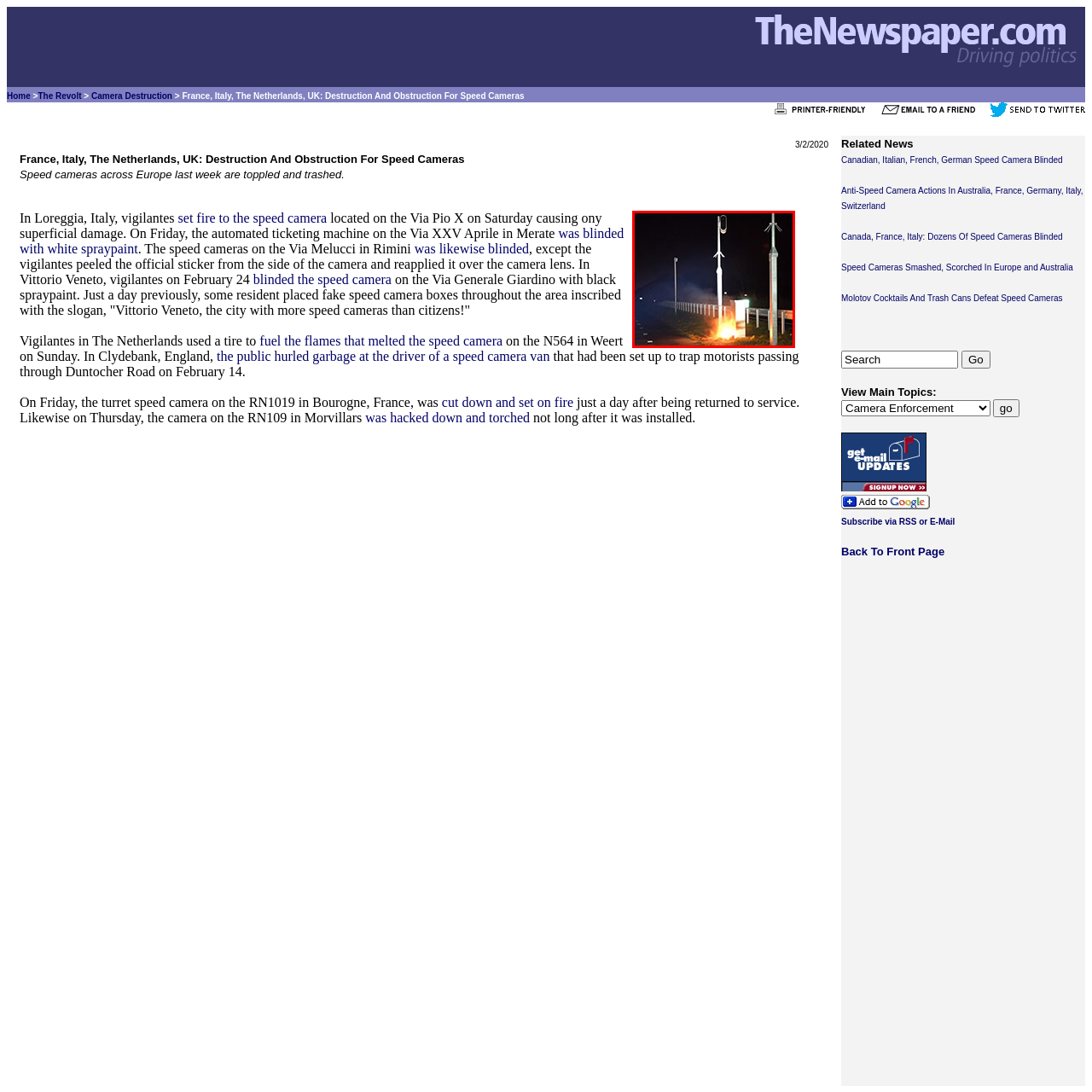View the area enclosed by the red box, How many speed cameras are shown in the image? Respond using one word or phrase.

Two